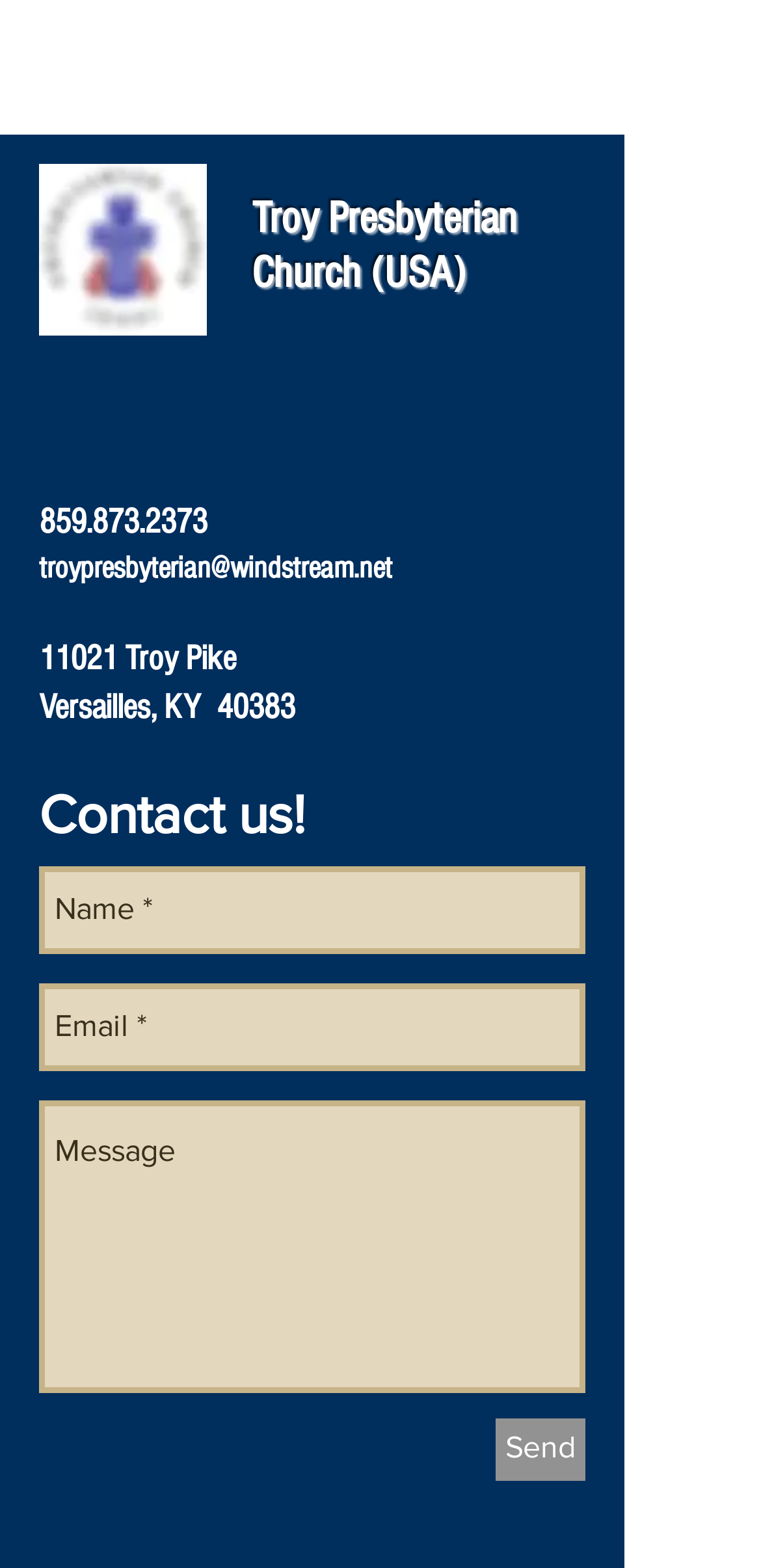Give a concise answer using one word or a phrase to the following question:
What is the purpose of the form?

Contact us